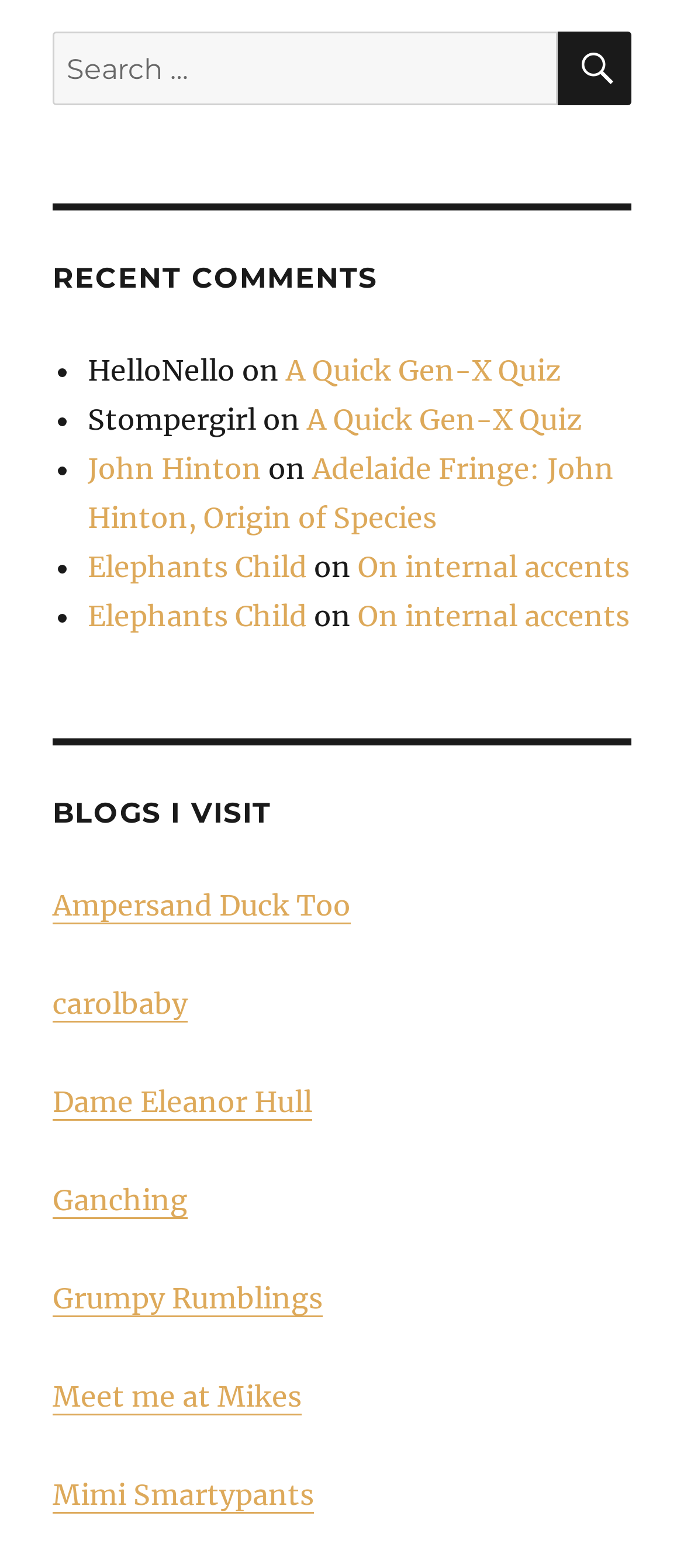Please identify the bounding box coordinates of the element I should click to complete this instruction: 'Search for something'. The coordinates should be given as four float numbers between 0 and 1, like this: [left, top, right, bottom].

[0.077, 0.02, 0.923, 0.067]